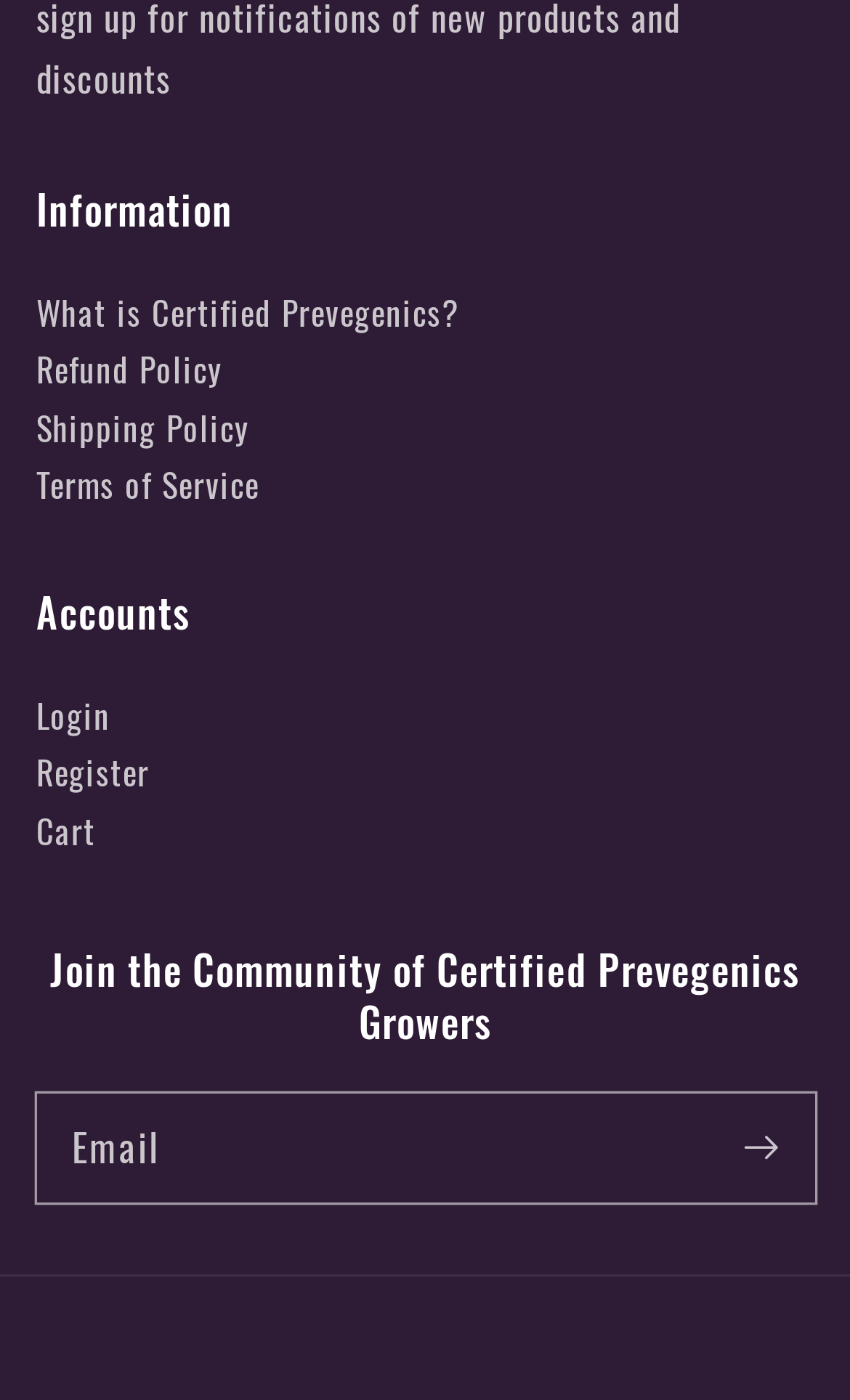What is the 'Subscribe' button used for?
Based on the screenshot, give a detailed explanation to answer the question.

The 'Subscribe' button is located next to a textbox labeled 'Email', which suggests that users can enter their email address and click the 'Subscribe' button to subscribe to a newsletter or receive updates from the website.